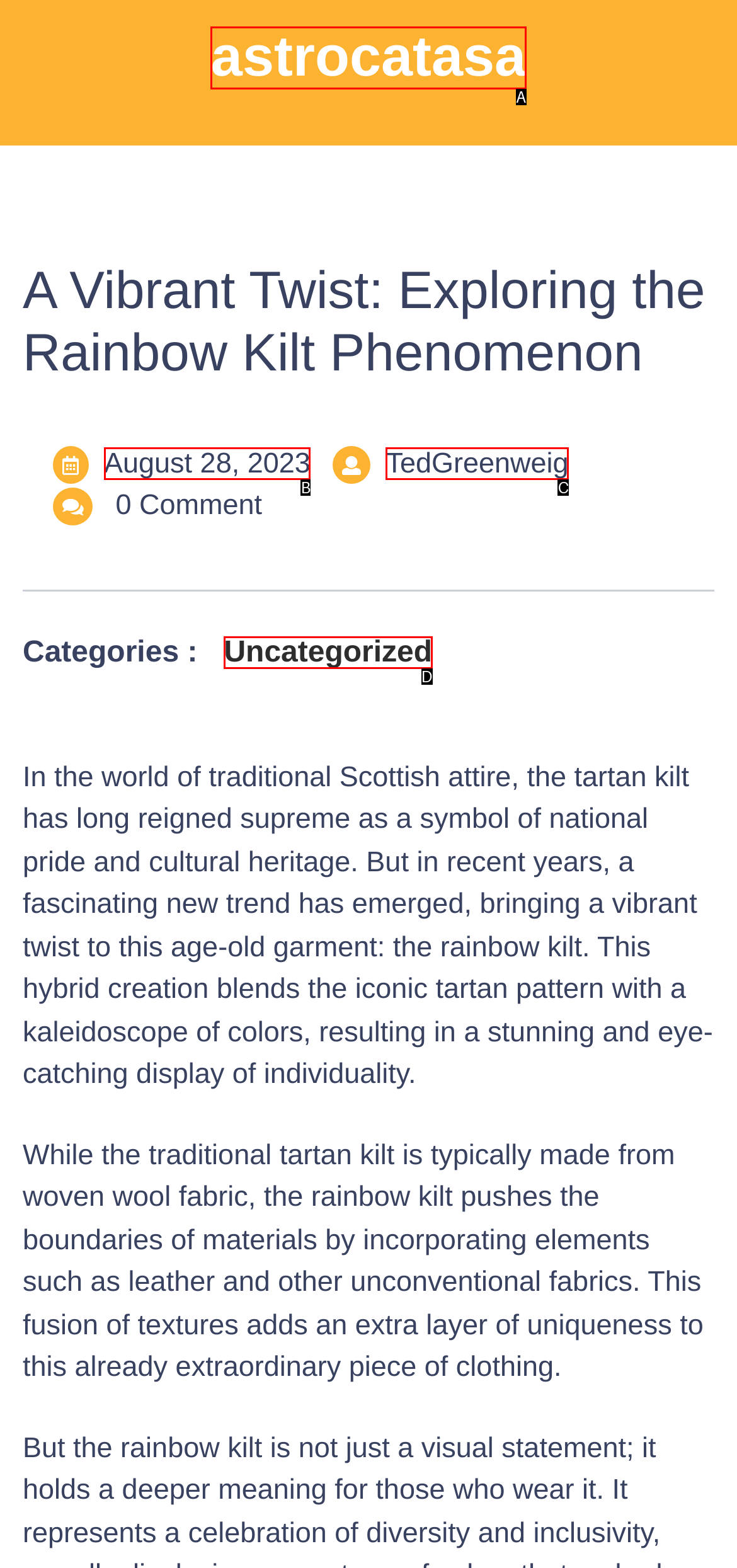Please select the letter of the HTML element that fits the description: August 28, 2023August 28, 2023. Answer with the option's letter directly.

B